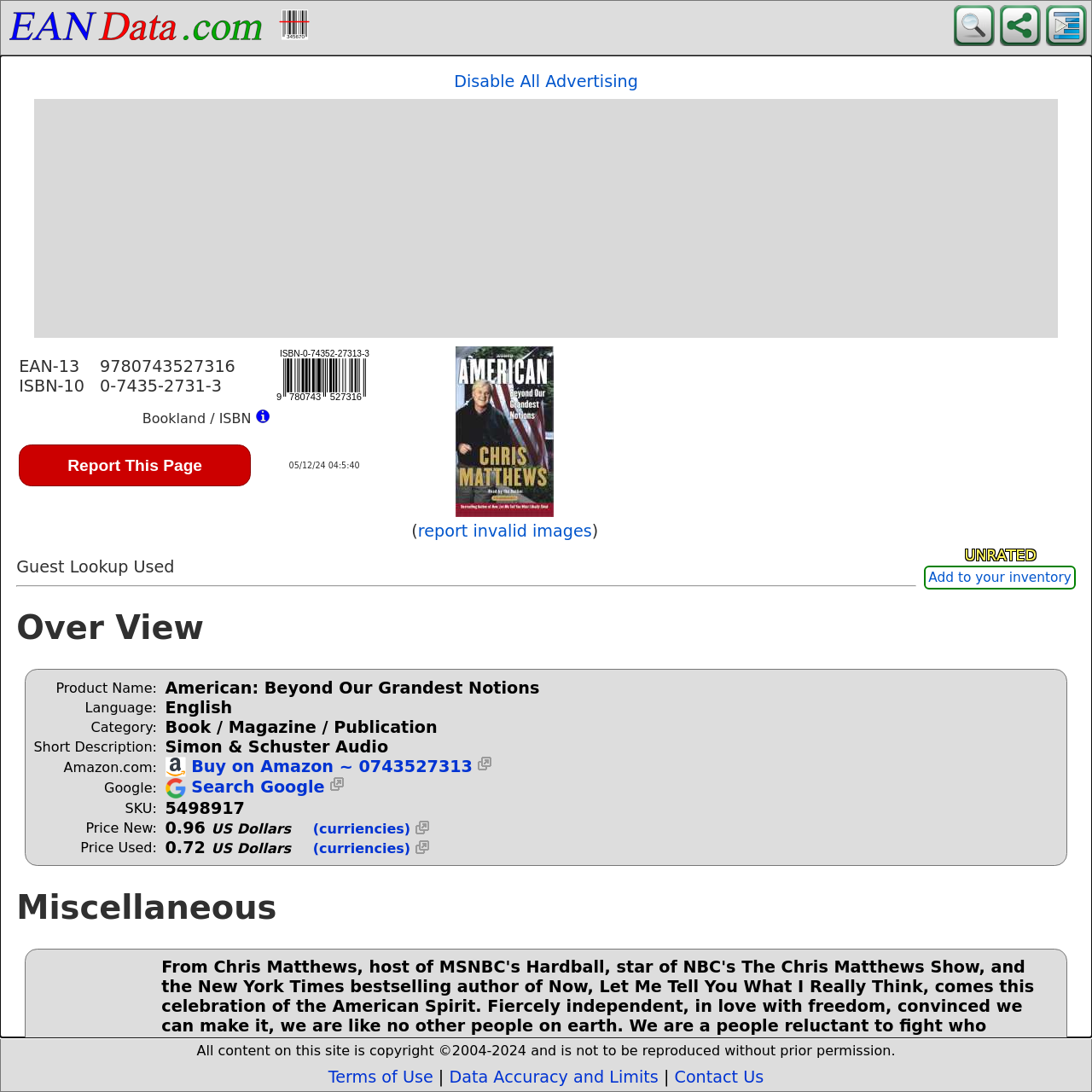What is the category of the product?
Based on the content of the image, thoroughly explain and answer the question.

I found the category of the product by looking at the 'Category:' label and its corresponding value, which is 'Book / Magazine / Publication', in the 'Over View' section of the webpage.